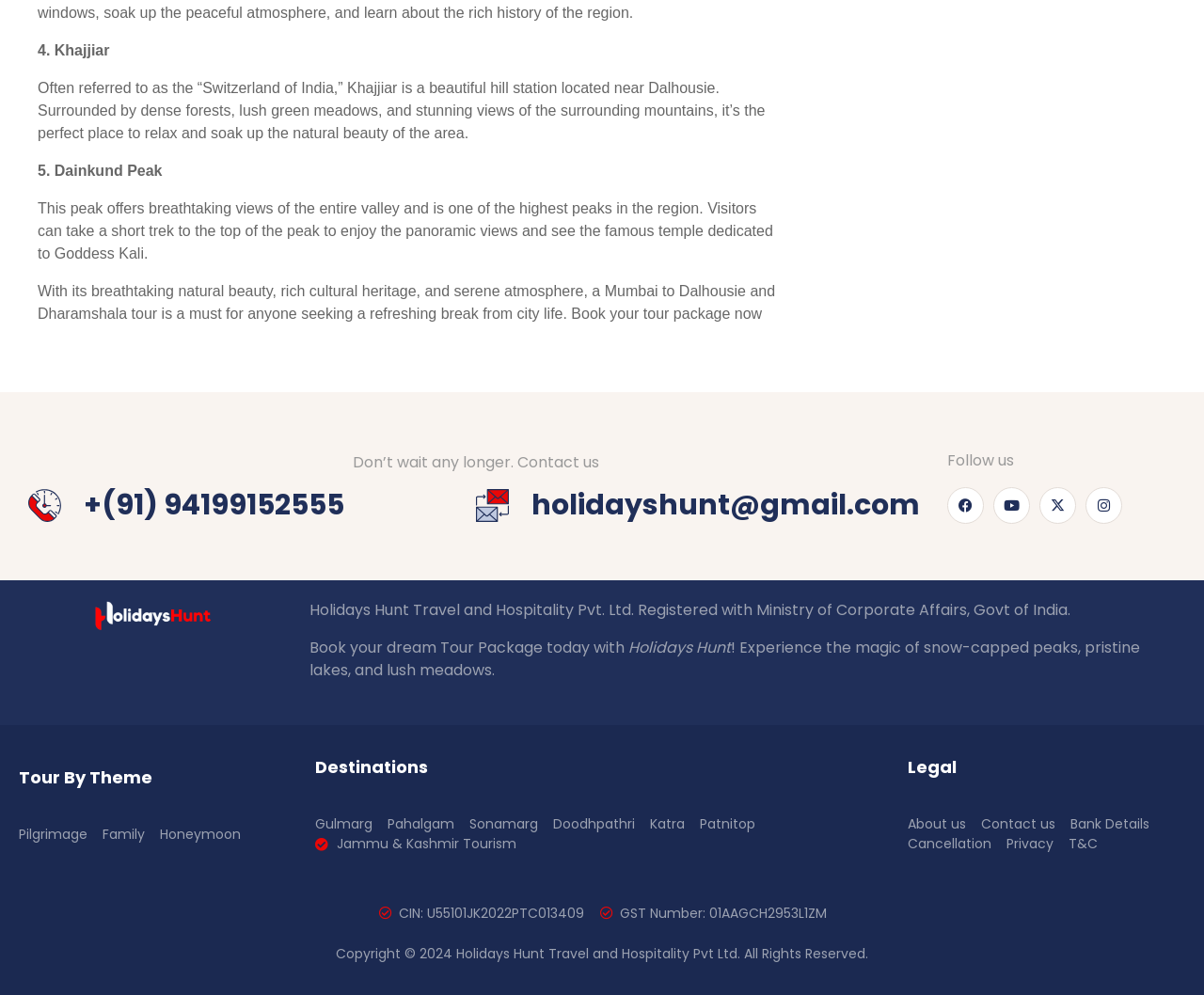Please analyze the image and provide a thorough answer to the question:
What is the nickname of Khajjiar?

The nickname of Khajjiar is mentioned in the text as 'Often referred to as the “Switzerland of India,” Khajjiar is a beautiful hill station located near Dalhousie.'